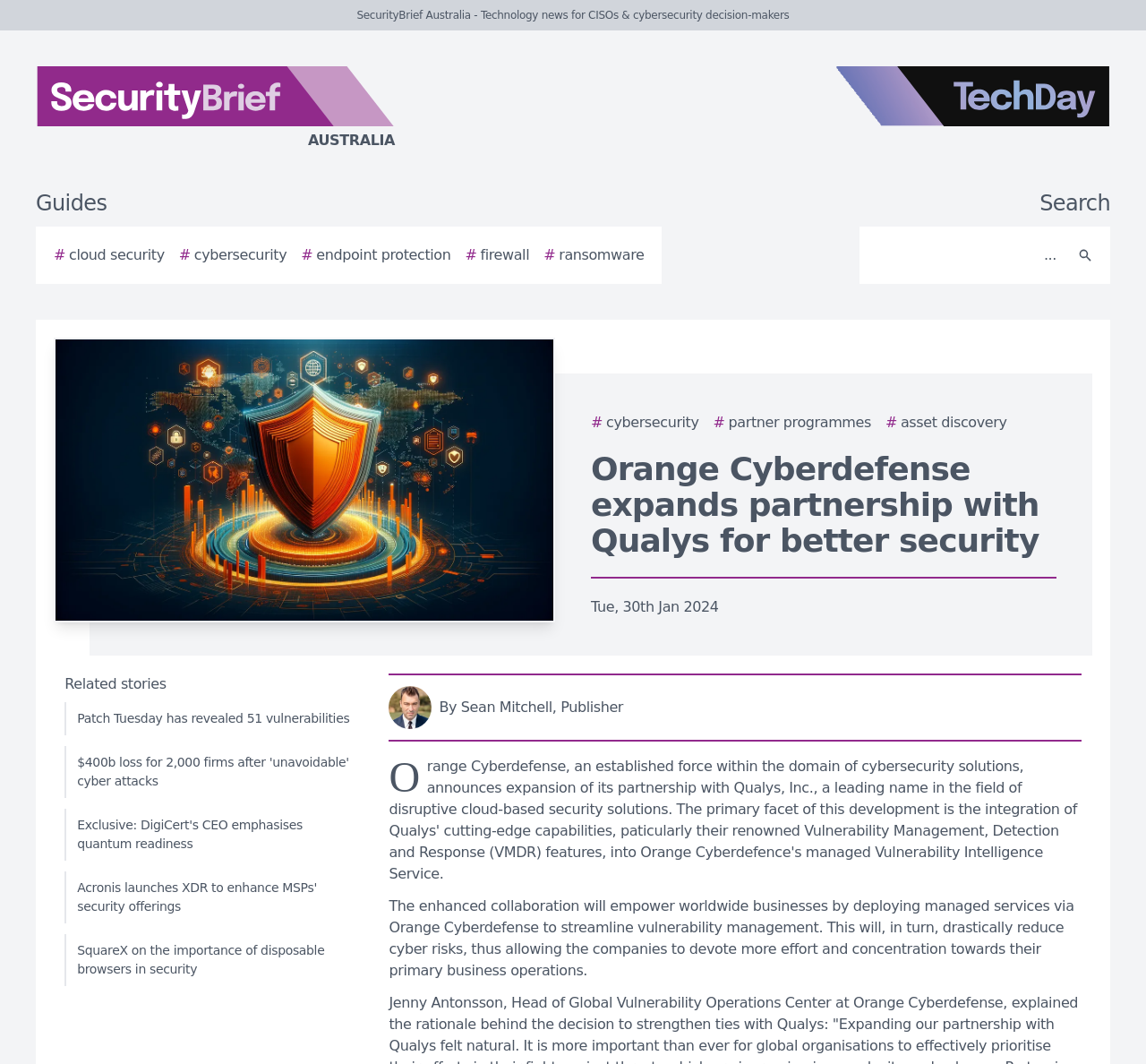Find the bounding box coordinates of the element to click in order to complete the given instruction: "Search for cybersecurity news."

[0.756, 0.22, 0.931, 0.26]